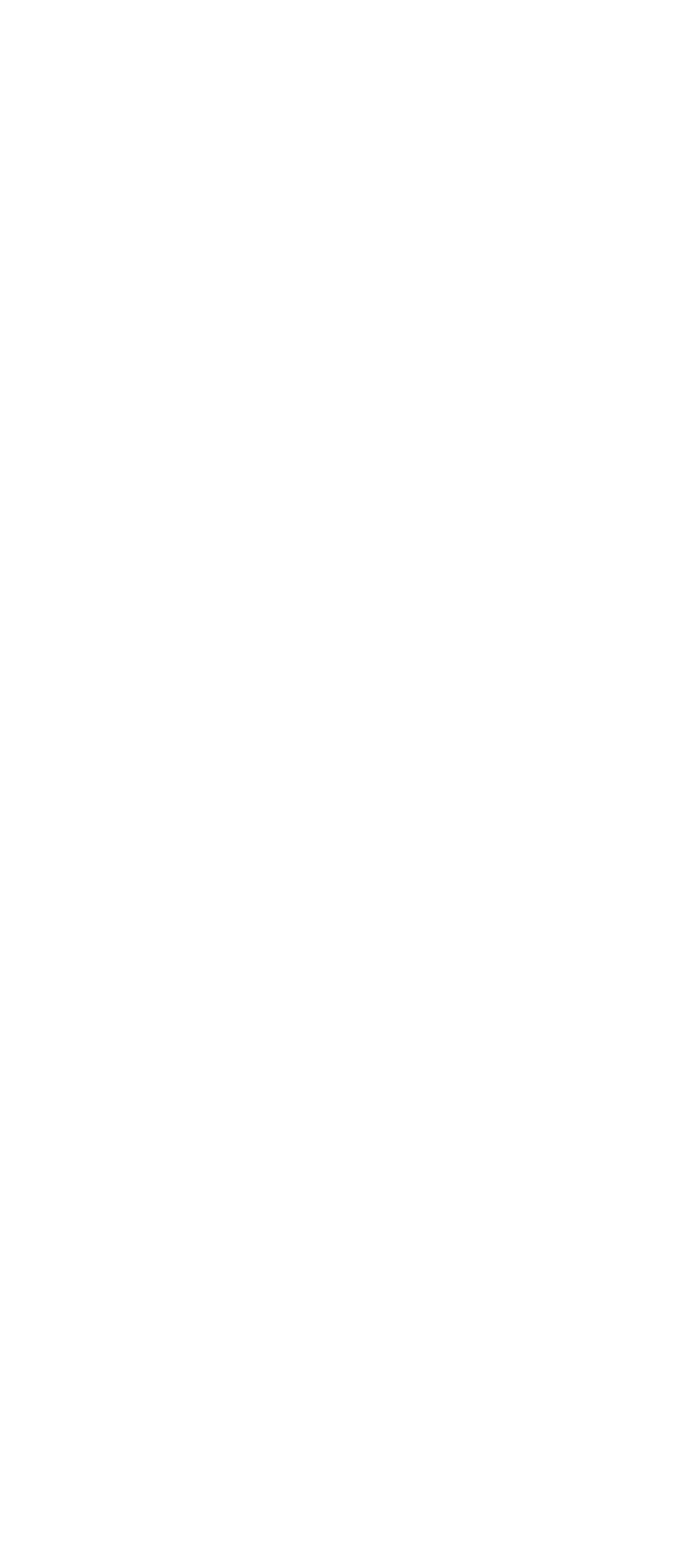Locate the bounding box coordinates of the region to be clicked to comply with the following instruction: "view archives for September 2023". The coordinates must be four float numbers between 0 and 1, in the form [left, top, right, bottom].

[0.154, 0.148, 0.531, 0.174]